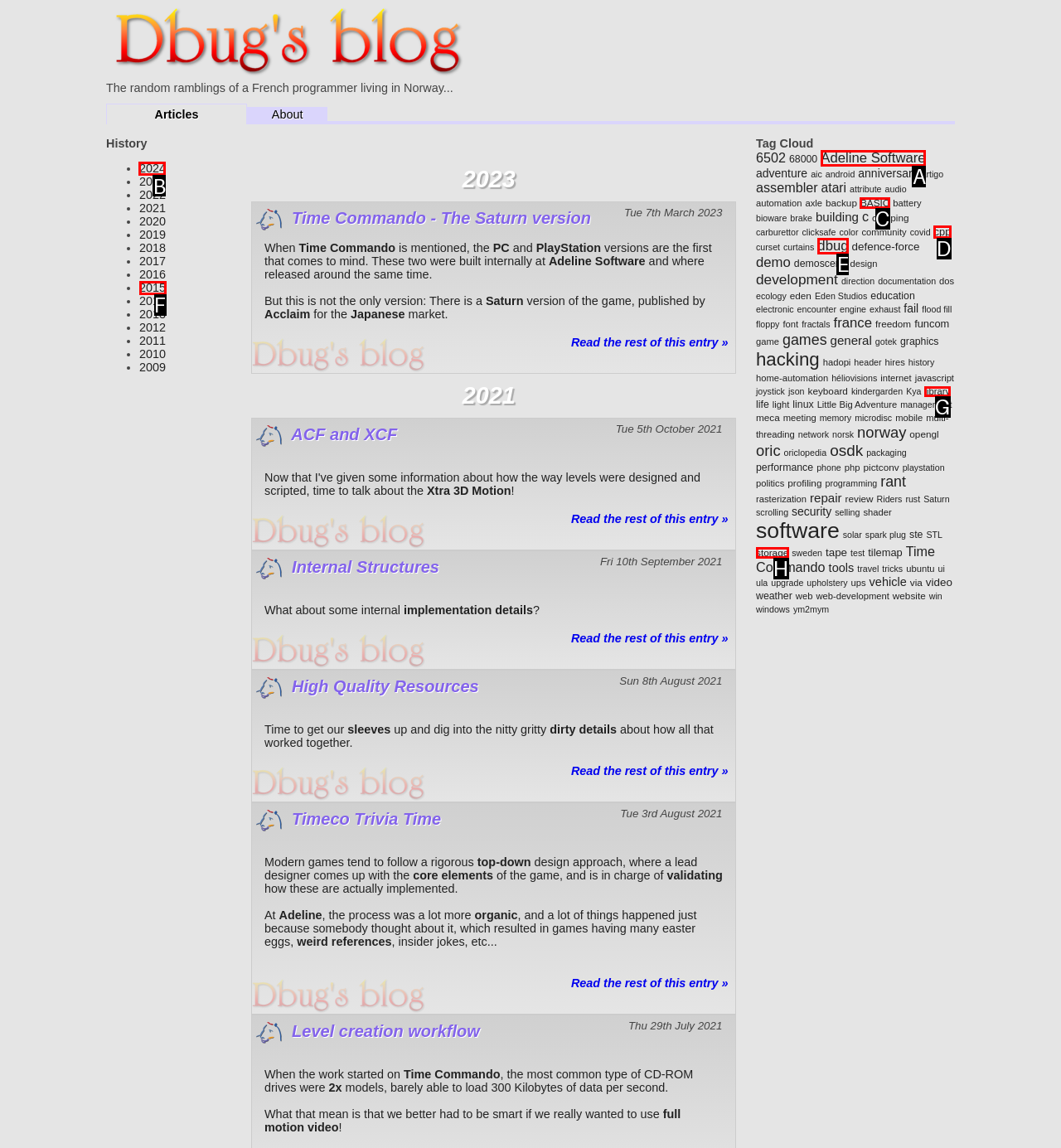Tell me which one HTML element I should click to complete the following task: Read the article from 2023
Answer with the option's letter from the given choices directly.

B